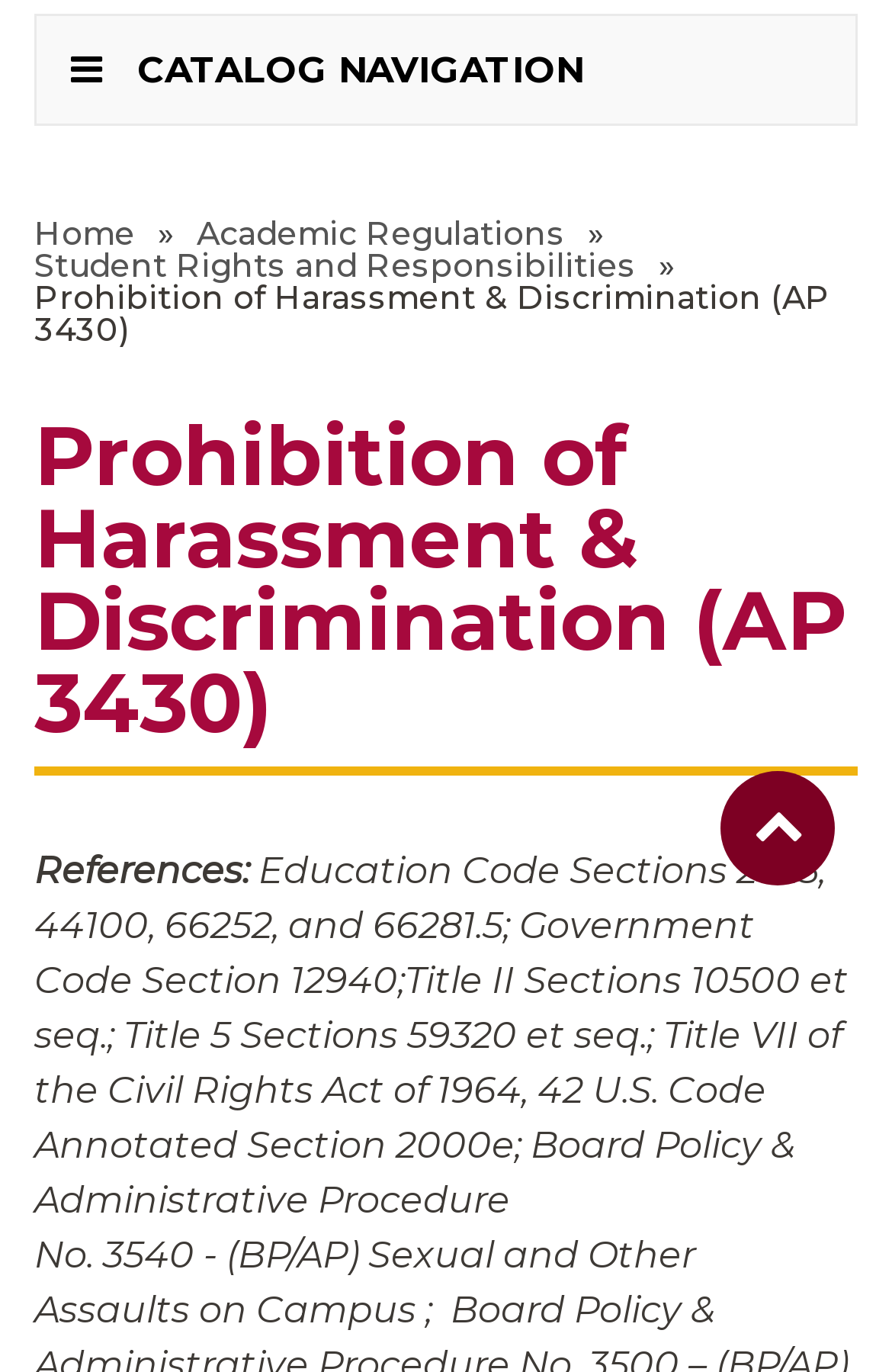Determine the bounding box coordinates for the HTML element mentioned in the following description: "Home". The coordinates should be a list of four floats ranging from 0 to 1, represented as [left, top, right, bottom].

[0.038, 0.159, 0.151, 0.182]